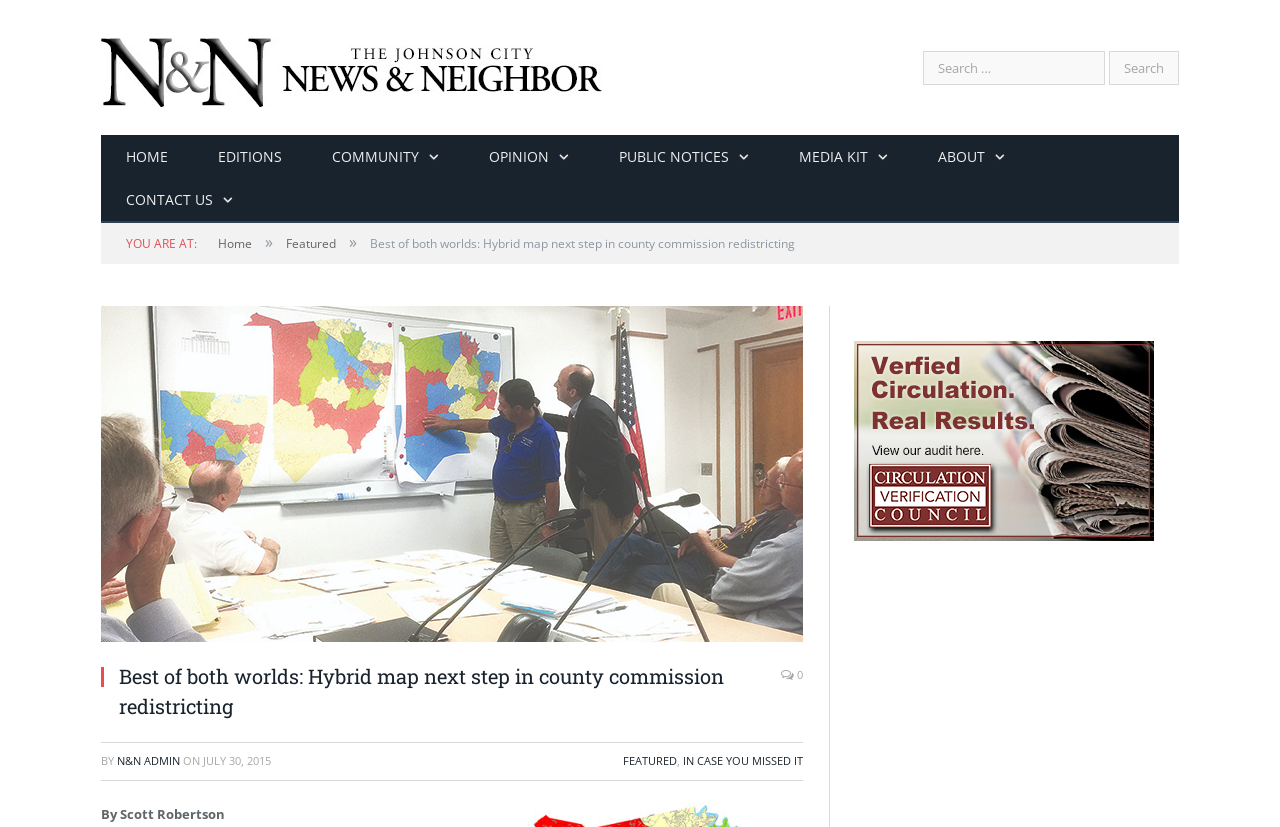Please provide the bounding box coordinates for the element that needs to be clicked to perform the following instruction: "Check the latest news". The coordinates should be given as four float numbers between 0 and 1, i.e., [left, top, right, bottom].

[0.487, 0.911, 0.529, 0.929]